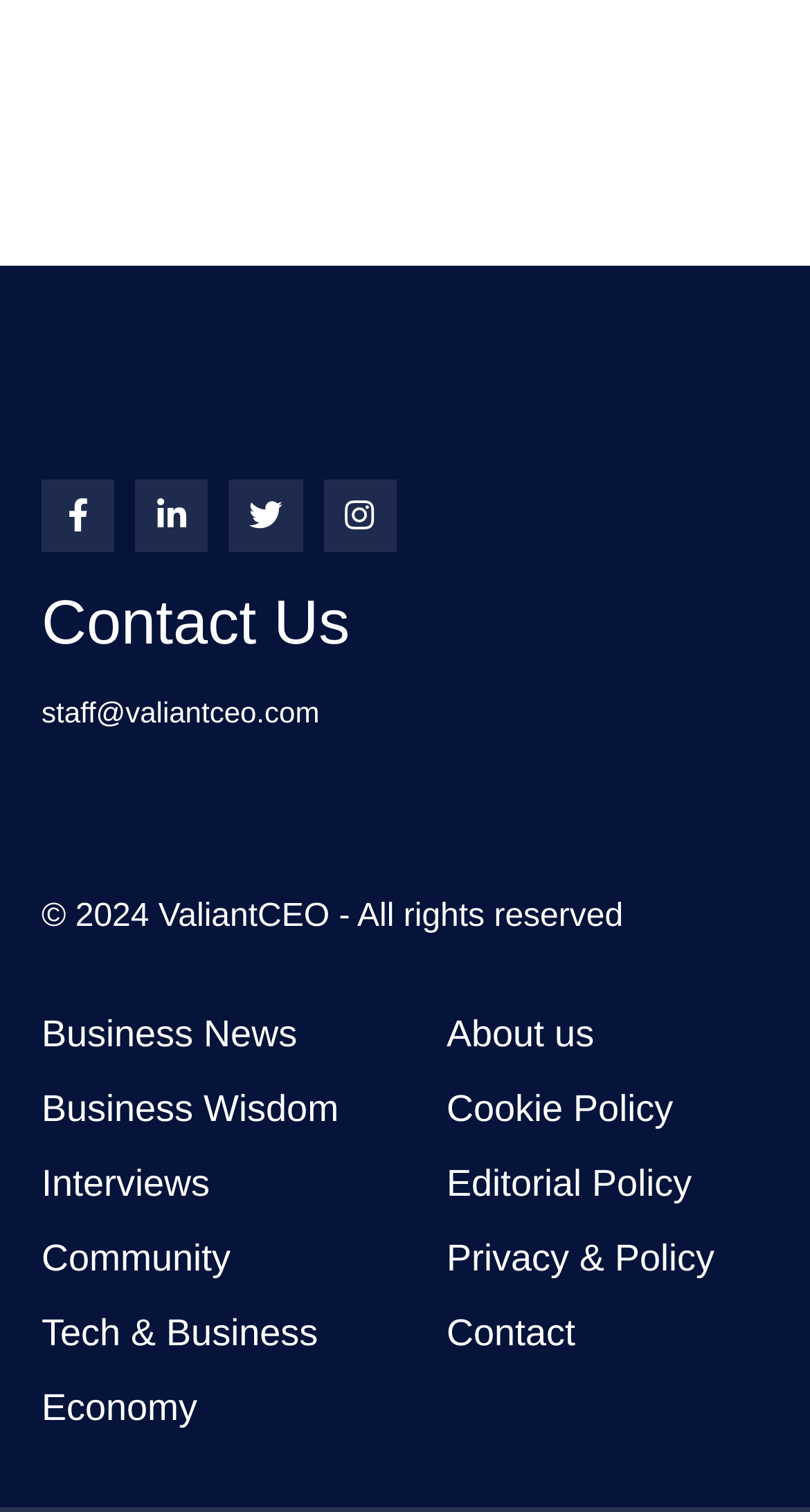Identify the bounding box coordinates for the UI element described by the following text: "Business News". Provide the coordinates as four float numbers between 0 and 1, in the format [left, top, right, bottom].

[0.0, 0.659, 0.5, 0.708]